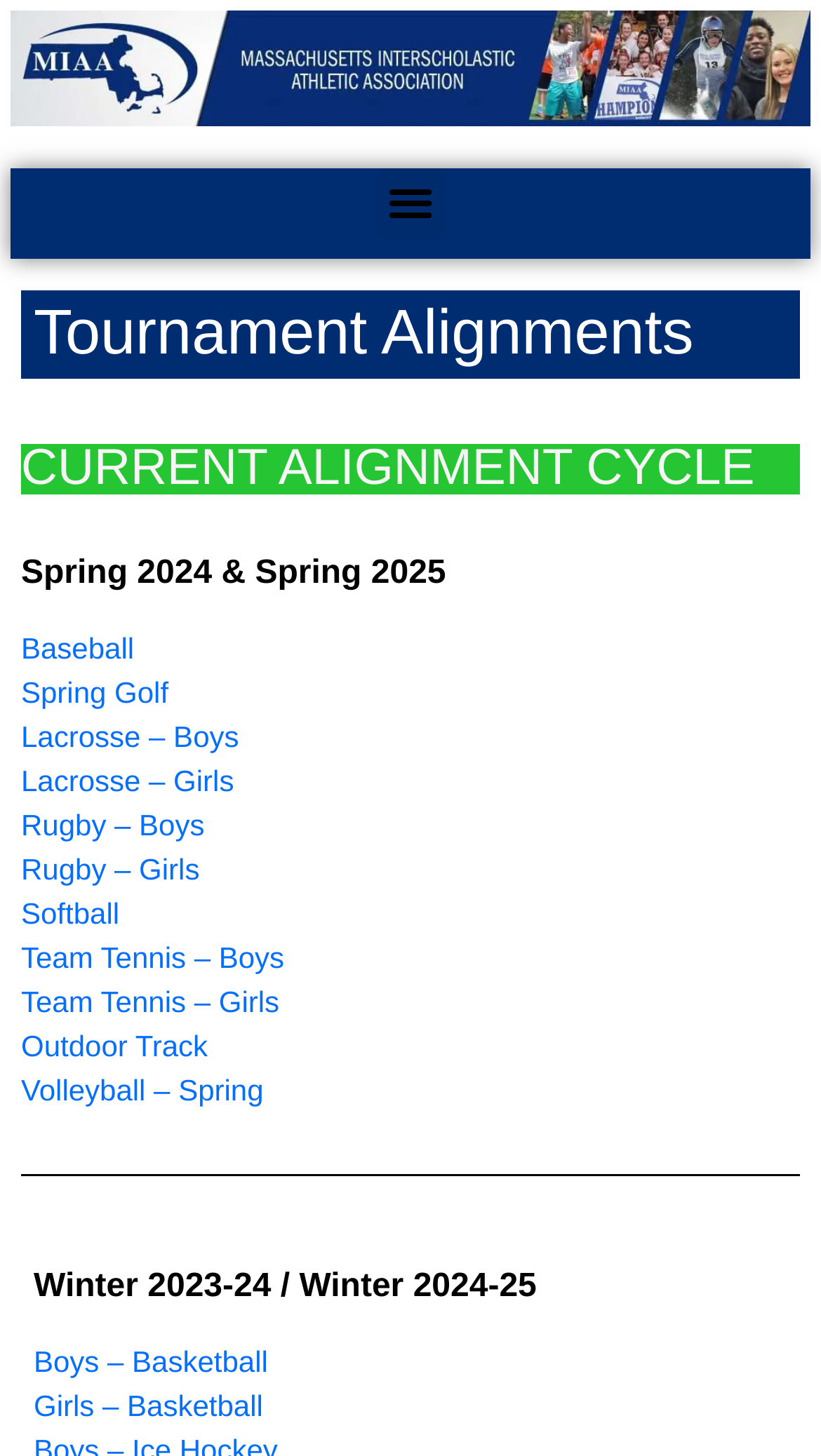Specify the bounding box coordinates of the element's region that should be clicked to achieve the following instruction: "Click the Menu Toggle button". The bounding box coordinates consist of four float numbers between 0 and 1, in the format [left, top, right, bottom].

[0.458, 0.115, 0.542, 0.163]